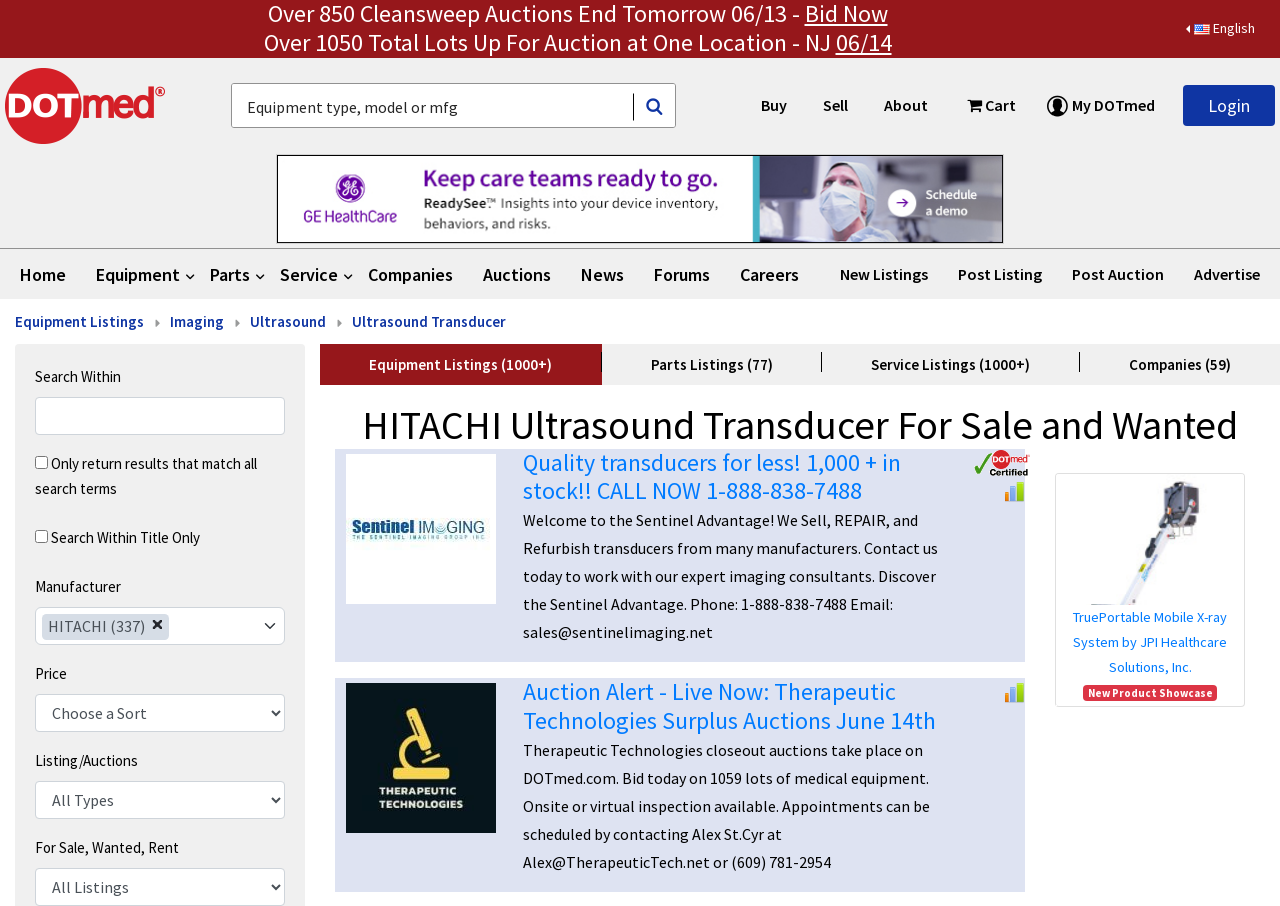Find the headline of the webpage and generate its text content.

HITACHI Ultrasound Transducer For Sale and Wanted